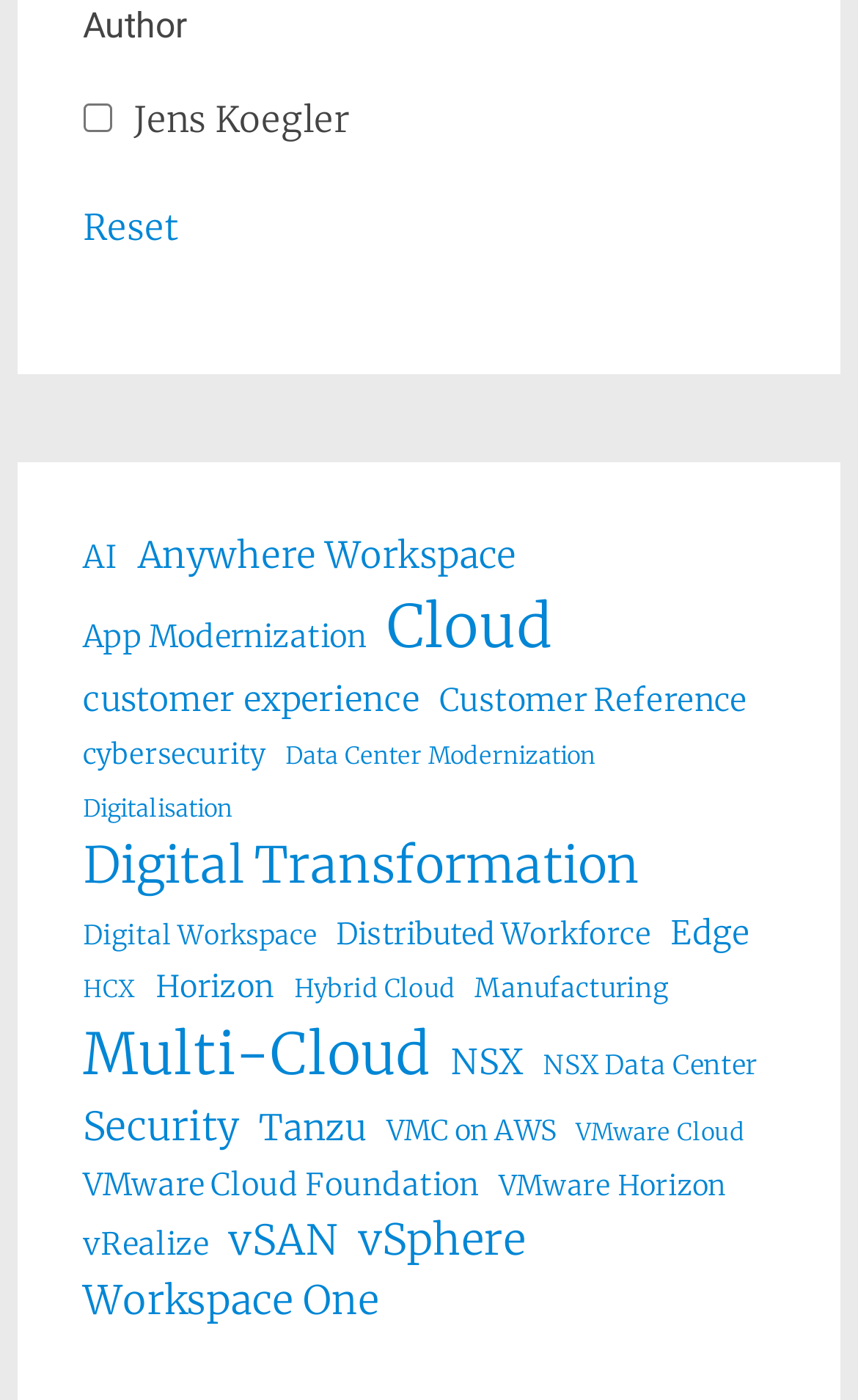Please examine the image and answer the question with a detailed explanation:
What is the position of the 'Reset' link?

I analyzed the bounding box coordinates of the 'Reset' link and found that its y1 and y2 values are relatively small, indicating that it is located near the top of the webpage. Its x1 and x2 values are also relatively small, indicating that it is located near the left edge of the webpage.